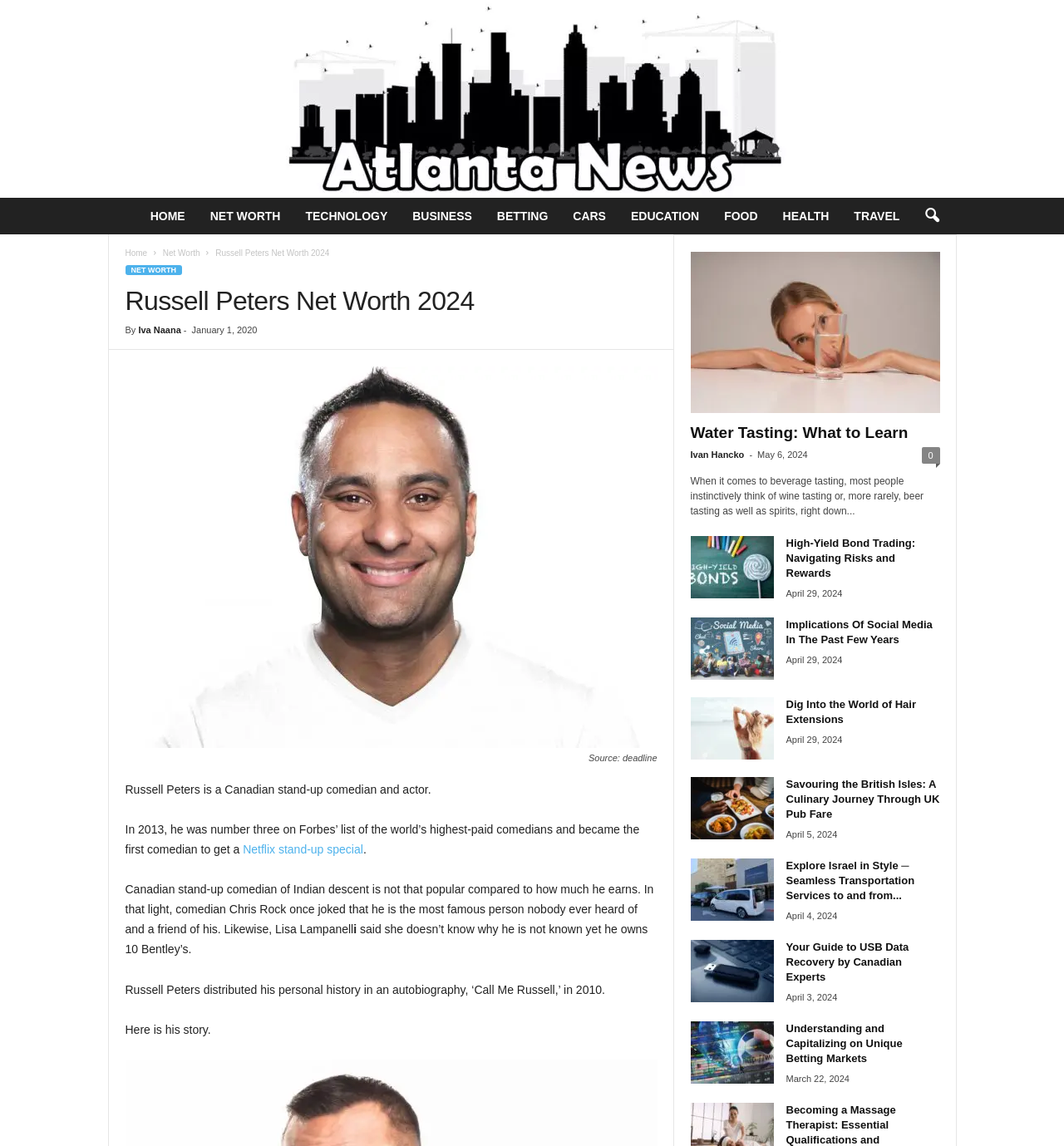Who is the author of the article 'Russell Peters Net Worth 2024'?
Please provide a single word or phrase as your answer based on the screenshot.

Iva Naana